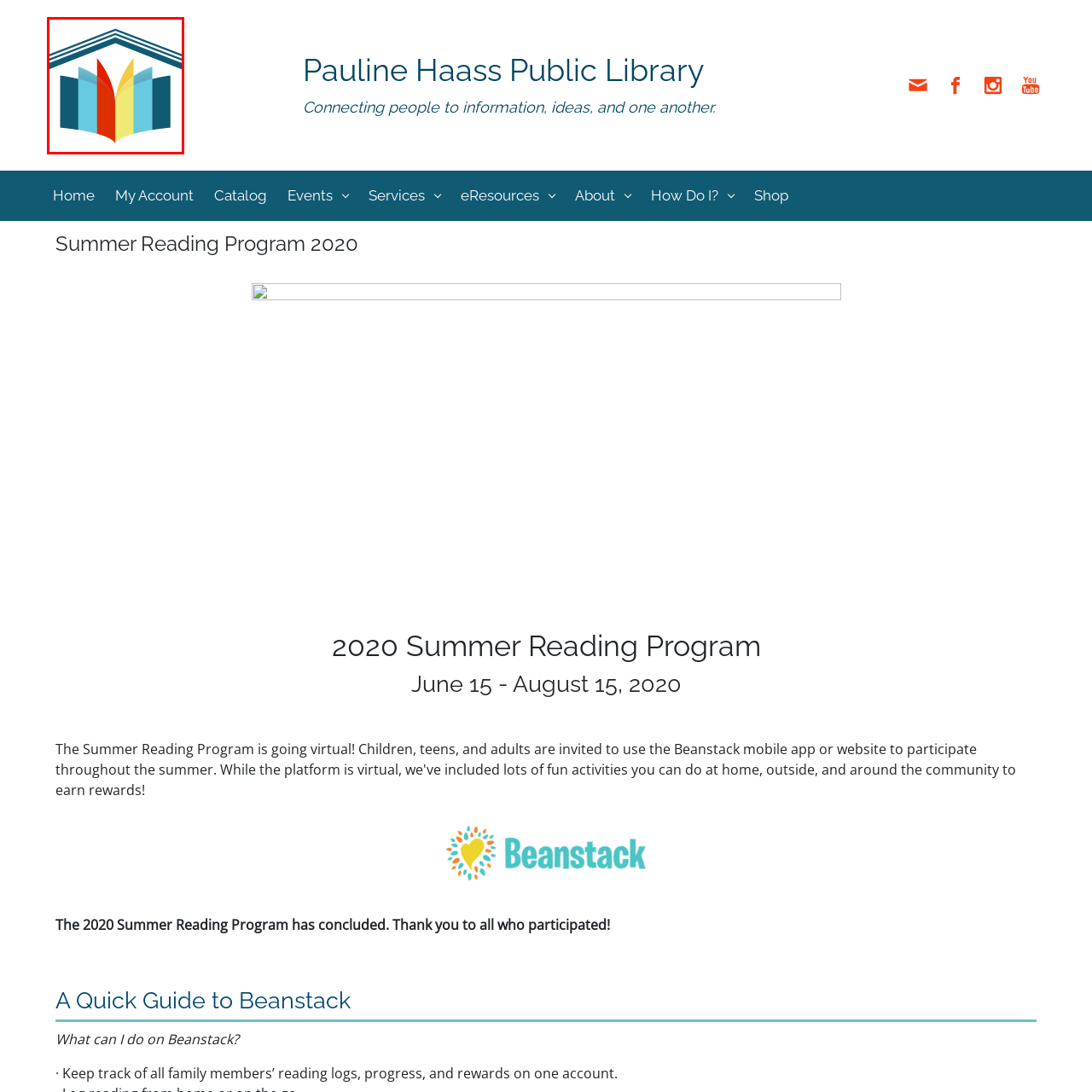Concentrate on the image marked by the red box, What do the colors in the logo represent?
 Your answer should be a single word or phrase.

Diversity and inclusivity